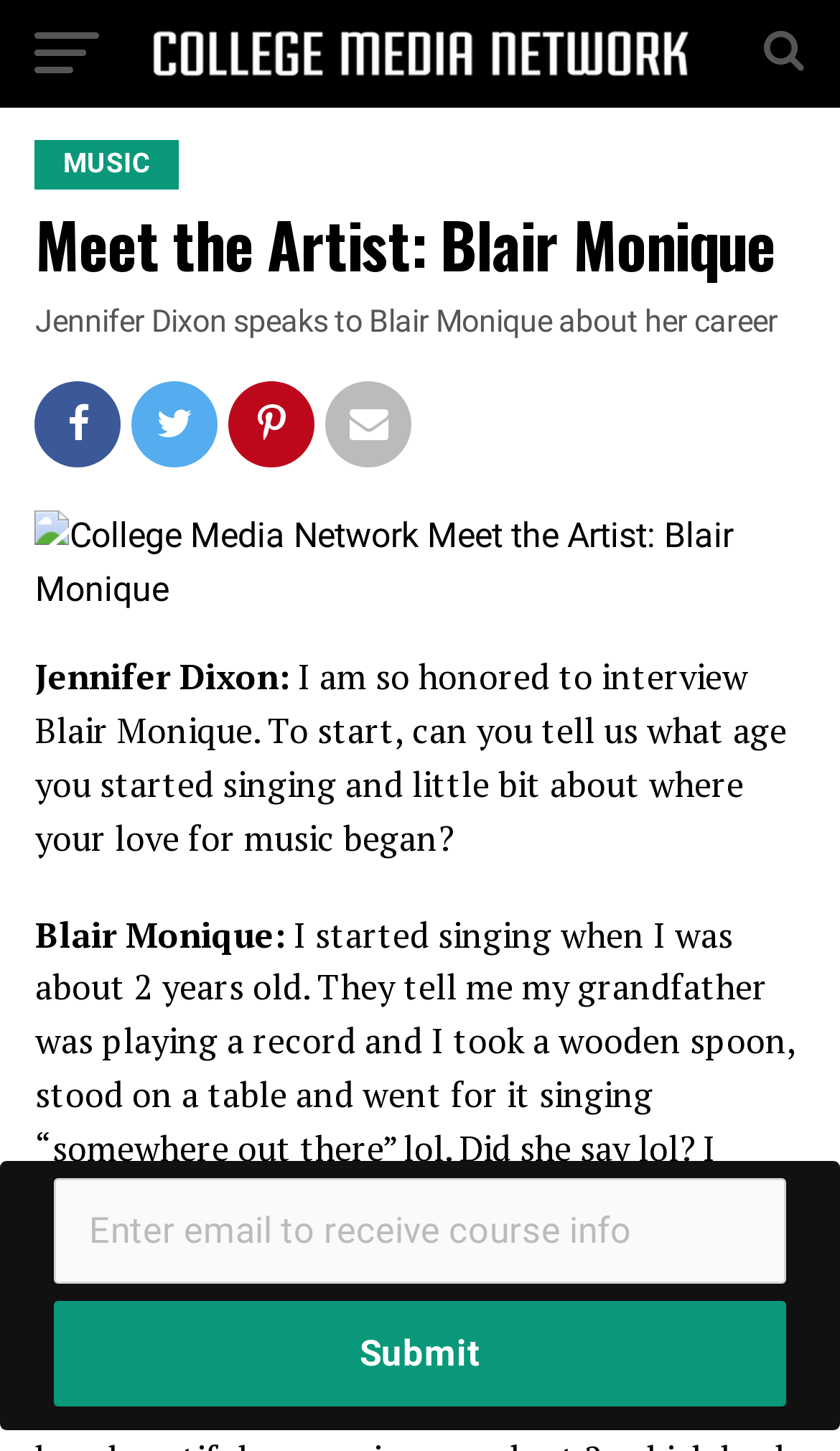Using the description "parent_node: College Media Network", locate and provide the bounding box of the UI element.

[0.18, 0.037, 0.82, 0.065]